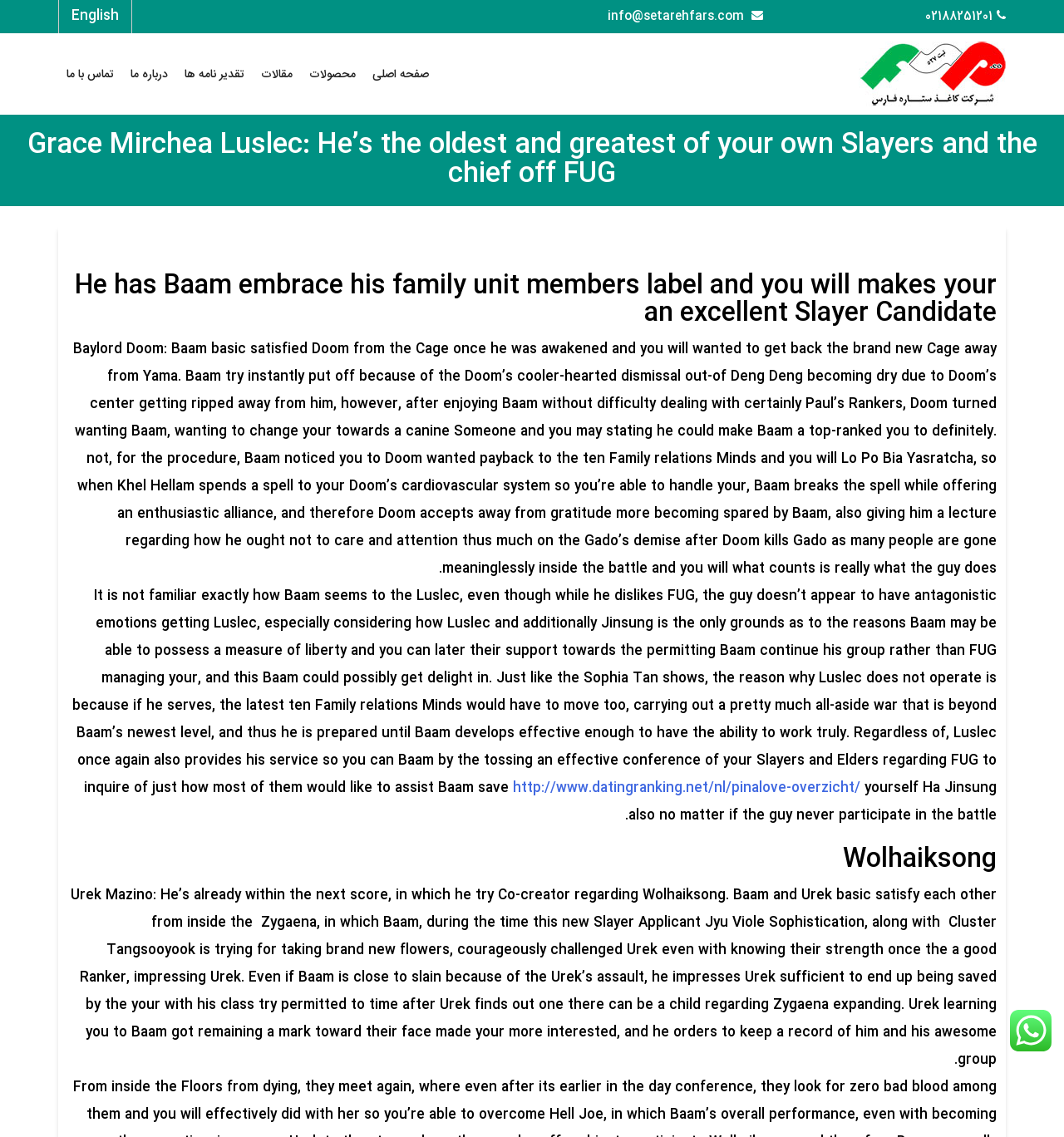Bounding box coordinates are to be given in the format (top-left x, top-left y, bottom-right x, bottom-right y). All values must be floating point numbers between 0 and 1. Provide the bounding box coordinate for the UI element described as: تقدیر نامه ها

[0.166, 0.051, 0.238, 0.08]